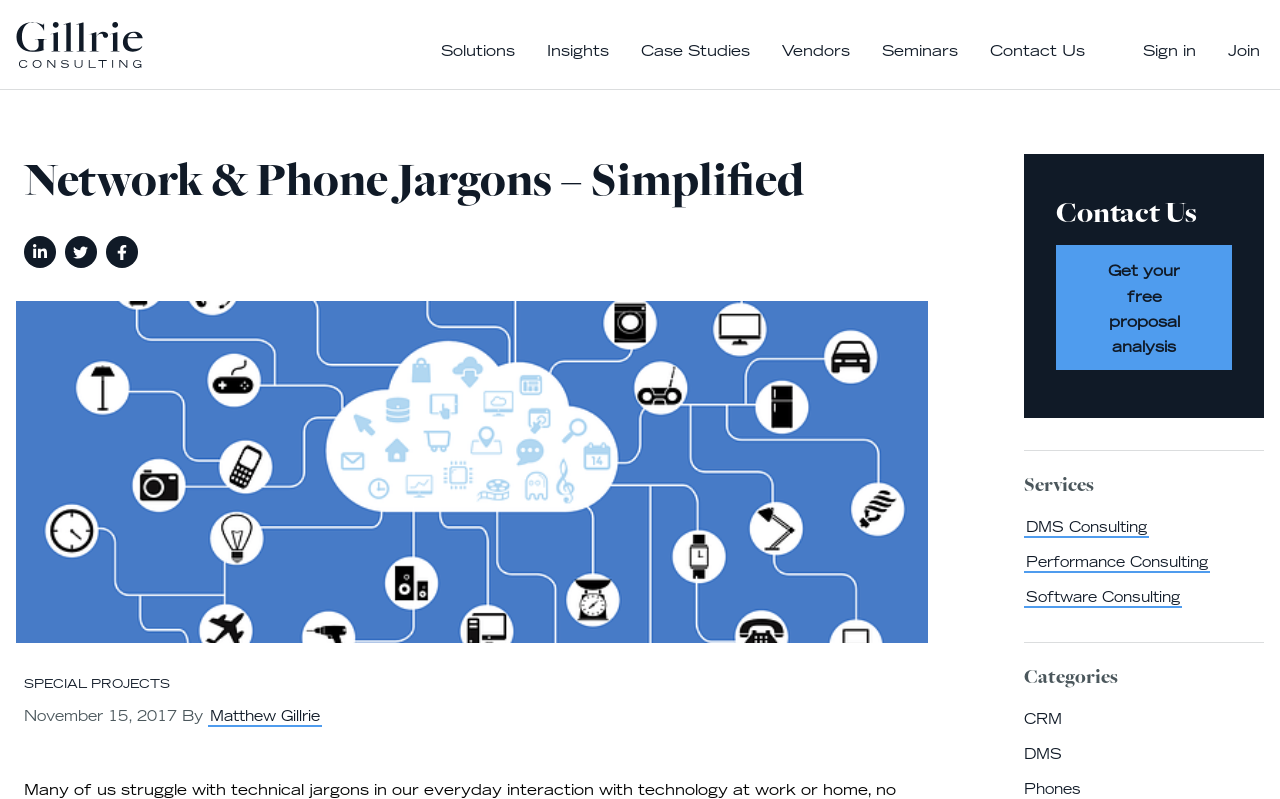What is the last category listed?
Provide a concise answer using a single word or phrase based on the image.

Phones